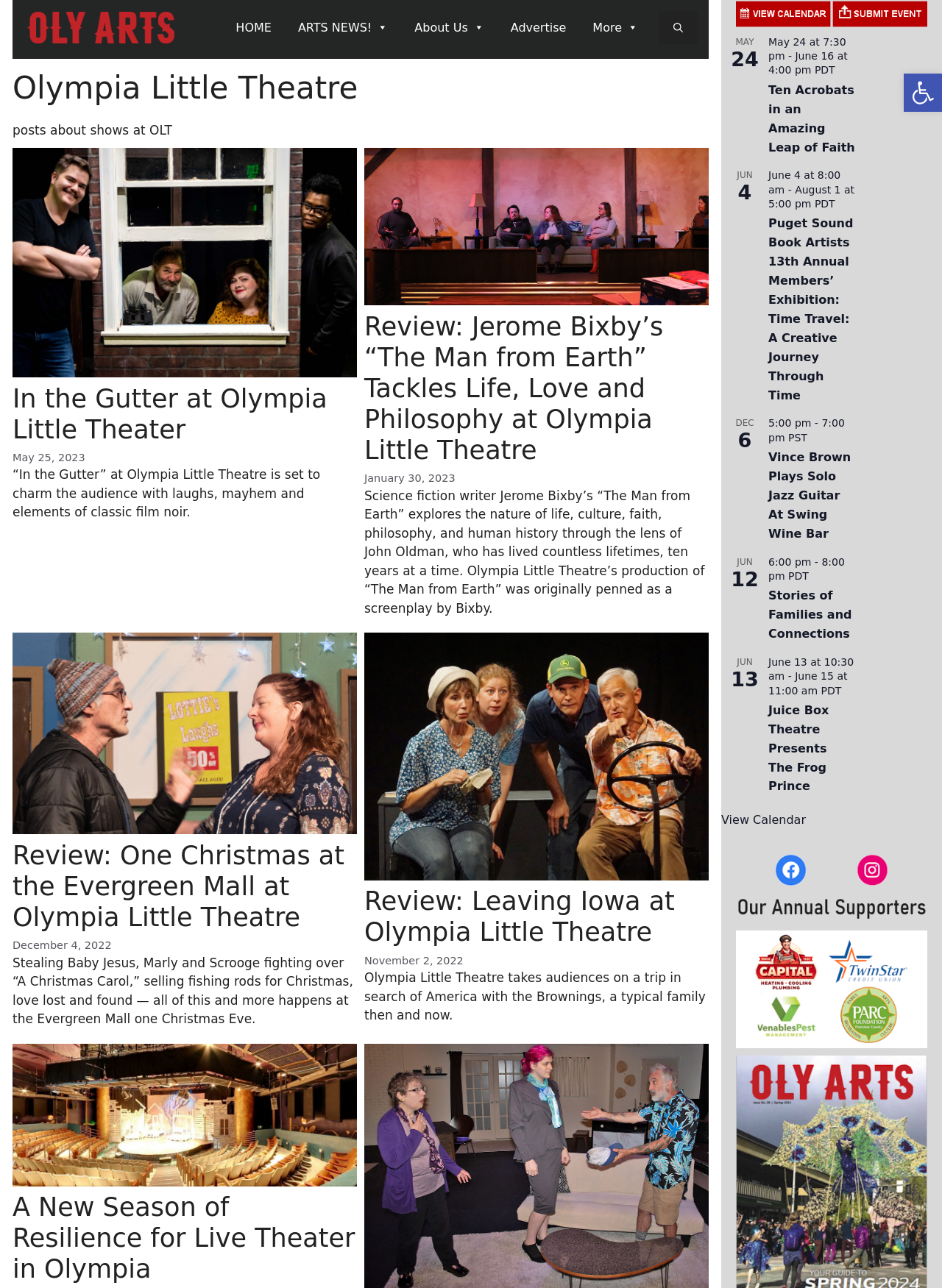Identify the bounding box coordinates for the UI element described as follows: Advertise. Use the format (top-left x, top-left y, bottom-right x, bottom-right y) and ensure all values are floating point numbers between 0 and 1.

[0.532, 0.009, 0.611, 0.034]